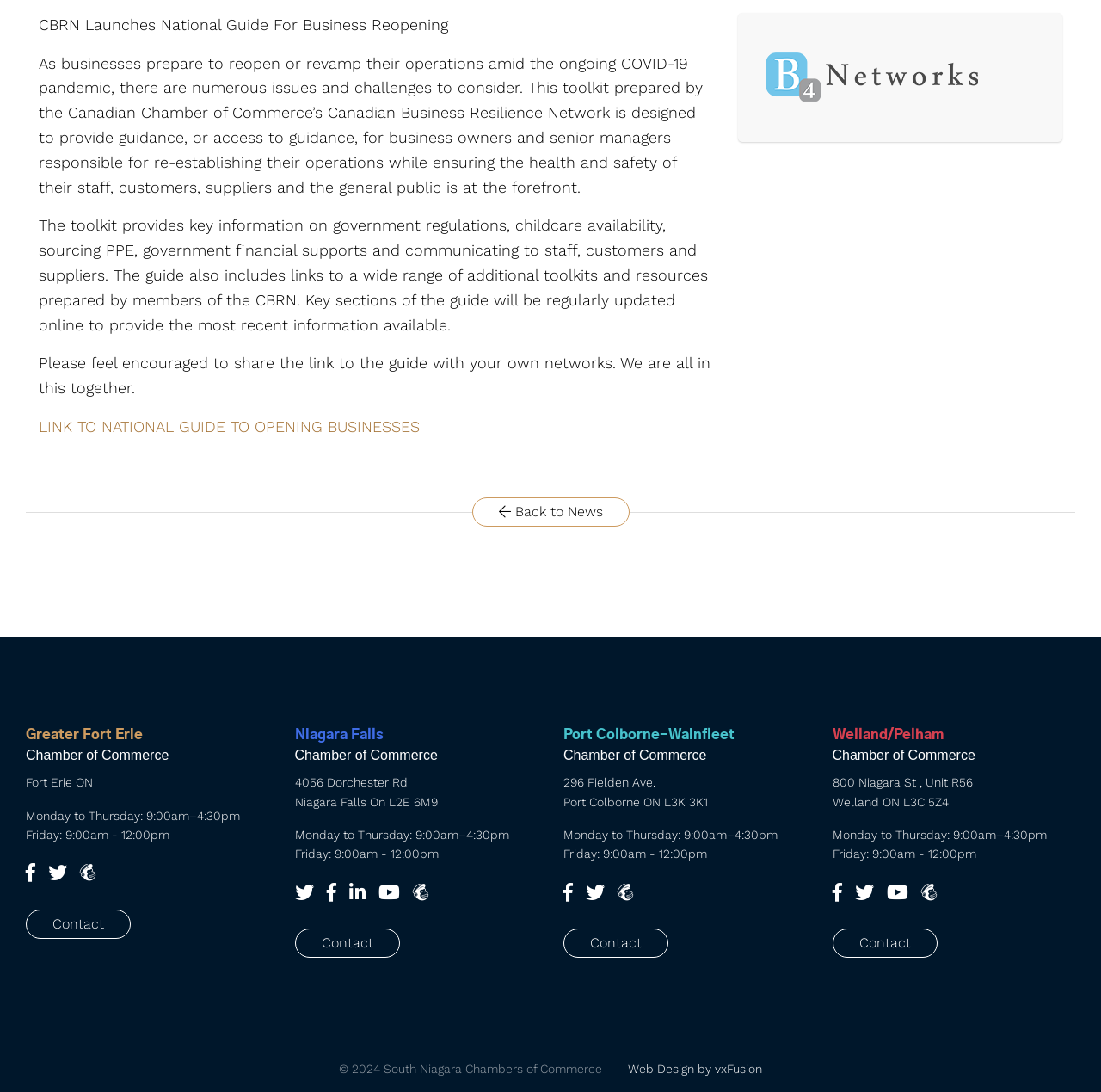Please provide the bounding box coordinate of the region that matches the element description: Contact. Coordinates should be in the format (top-left x, top-left y, bottom-right x, bottom-right y) and all values should be between 0 and 1.

[0.512, 0.85, 0.607, 0.877]